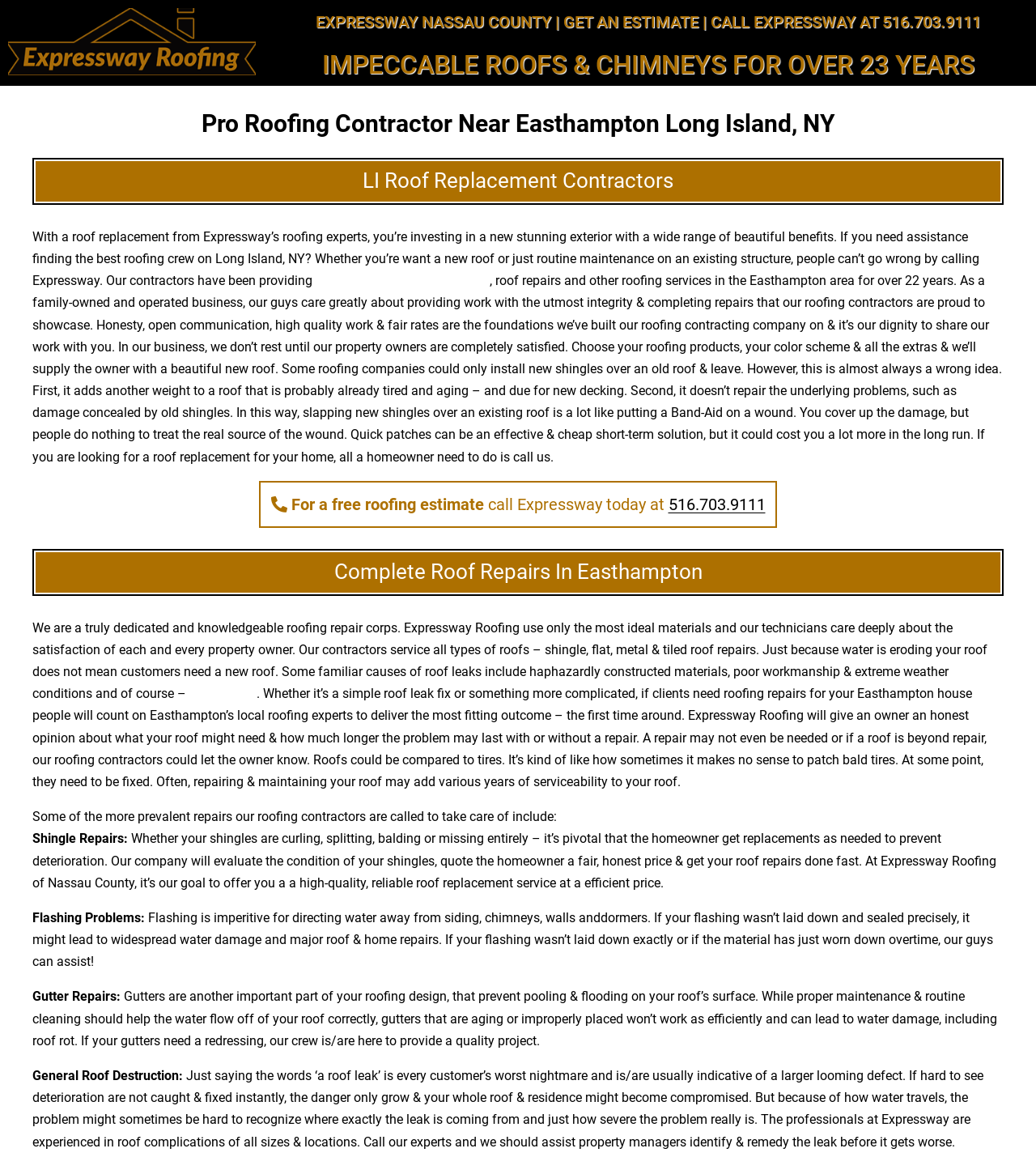Reply to the question below using a single word or brief phrase:
How long has the company been in business?

Over 23 years